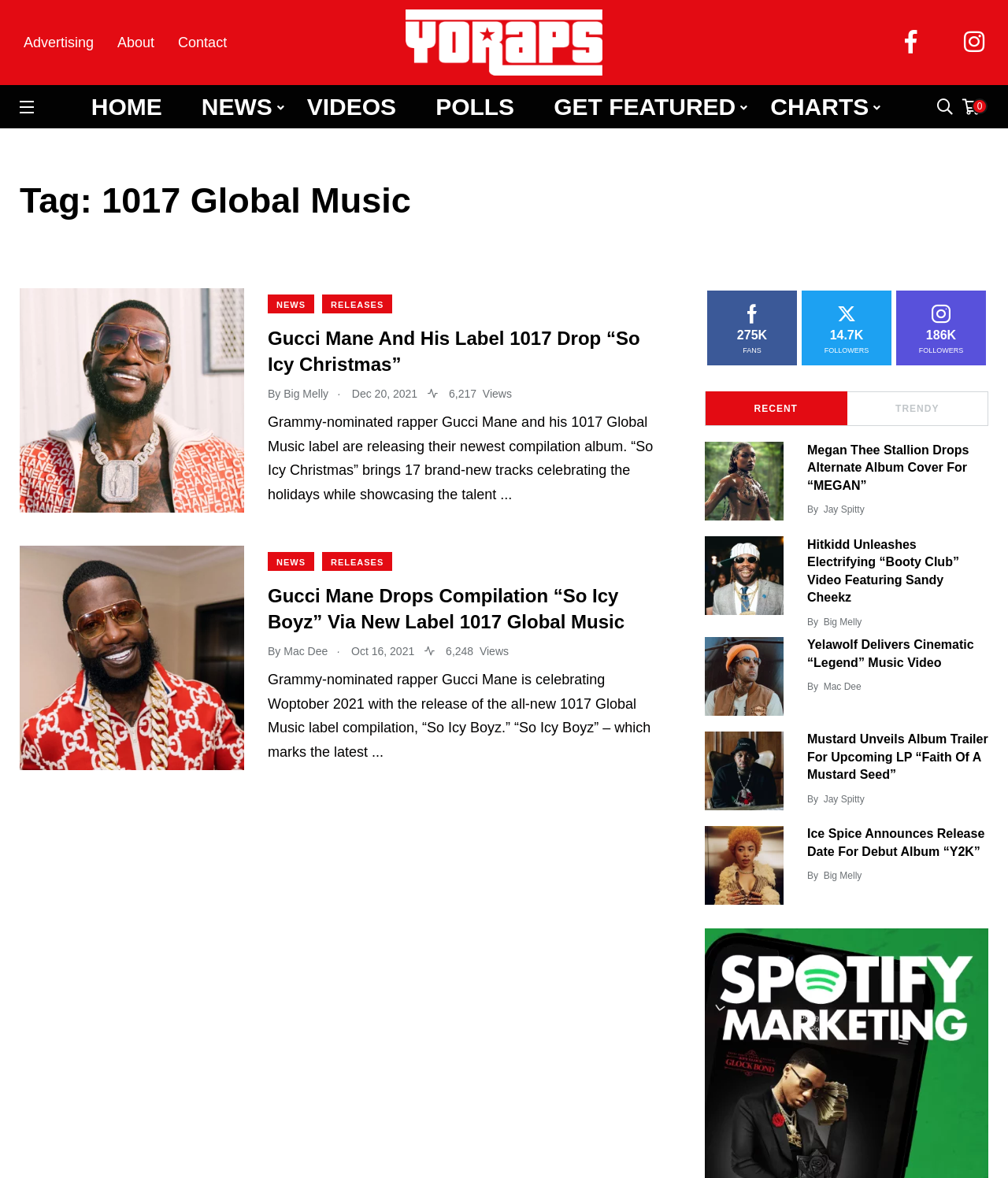How many tracks are in the 'So Icy Christmas' album?
Answer the question in a detailed and comprehensive manner.

The answer can be found in the static text 'Grammy-nominated rapper Gucci Mane and his 1017 Global Music label are releasing their newest compilation album. “So Icy Christmas” brings 17 brand-new tracks celebrating the holidays while showcasing the talent' which is located below the heading 'Gucci Mane And His Label 1017 Drop “So Icy Christmas”'.